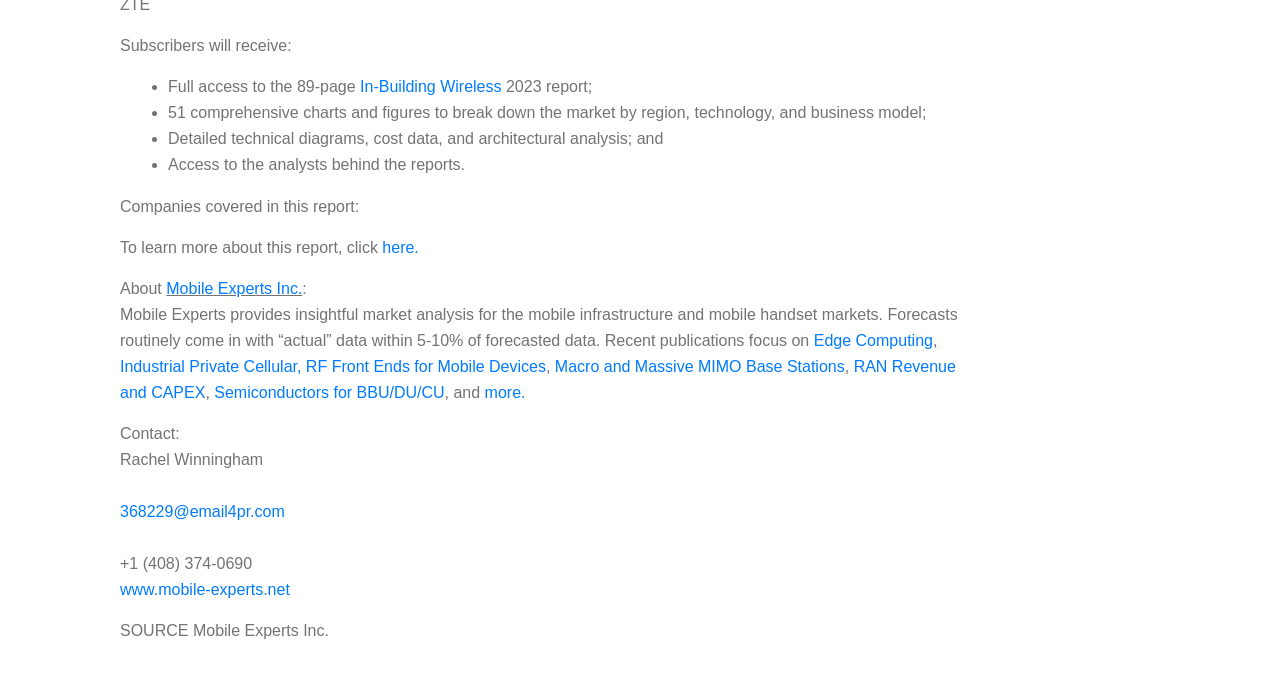Provide a brief response to the question below using a single word or phrase: 
What is the focus of recent publications?

Edge Computing